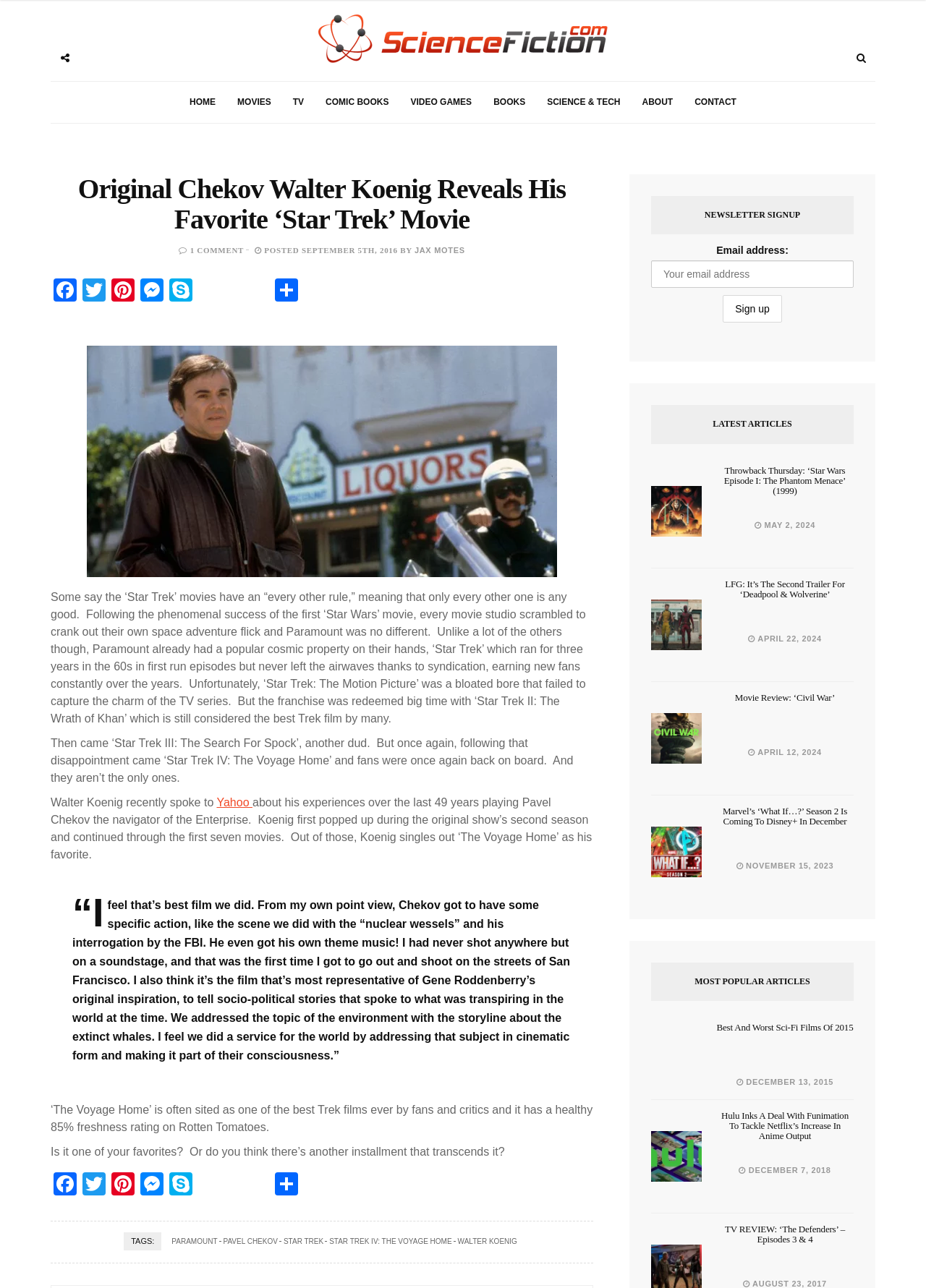What is the name of the website?
Answer the question with a single word or phrase, referring to the image.

ScienceFiction.com